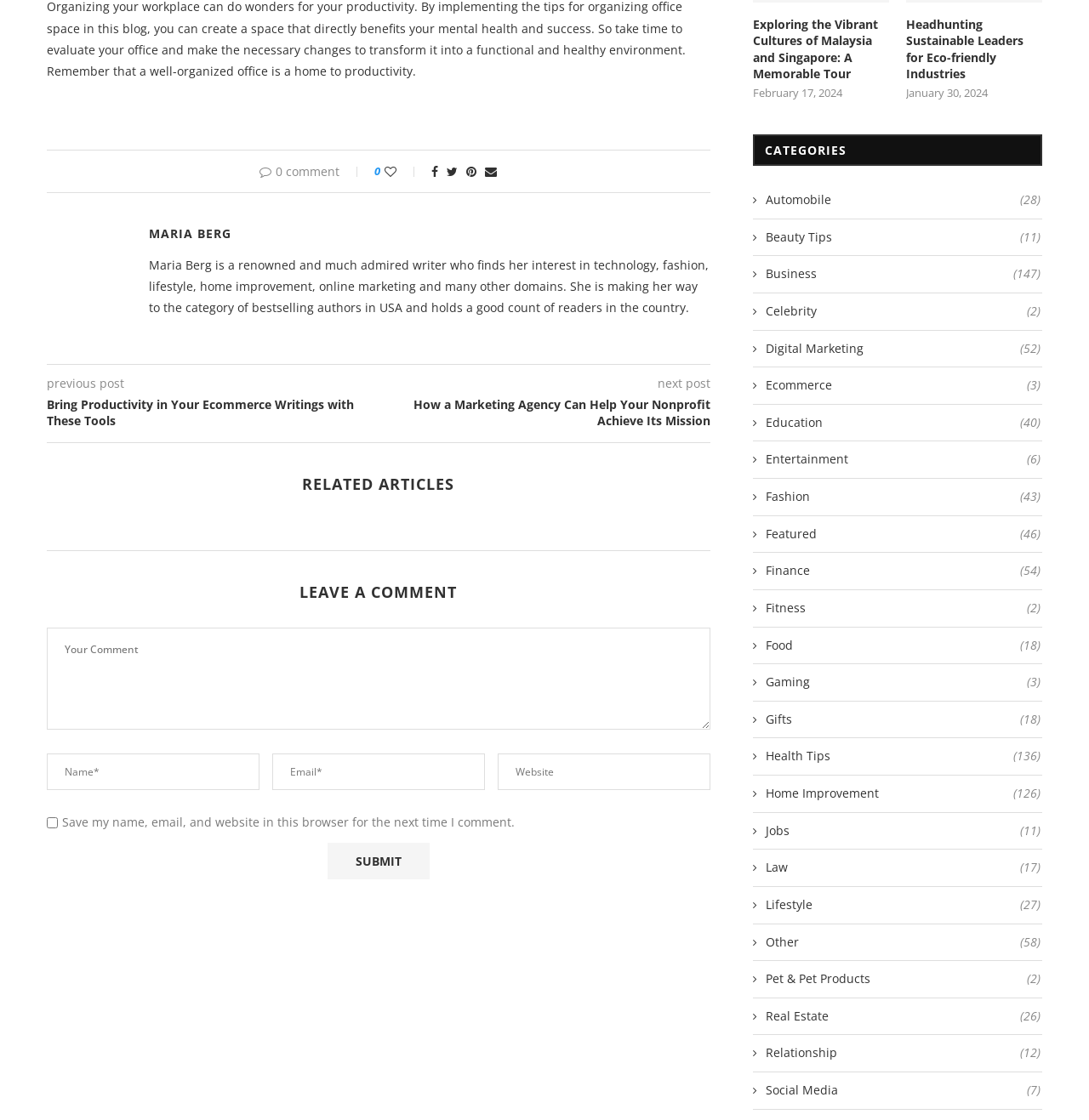Can you identify the bounding box coordinates of the clickable region needed to carry out this instruction: 'Click the 'Like' button'? The coordinates should be four float numbers within the range of 0 to 1, stated as [left, top, right, bottom].

[0.354, 0.146, 0.386, 0.16]